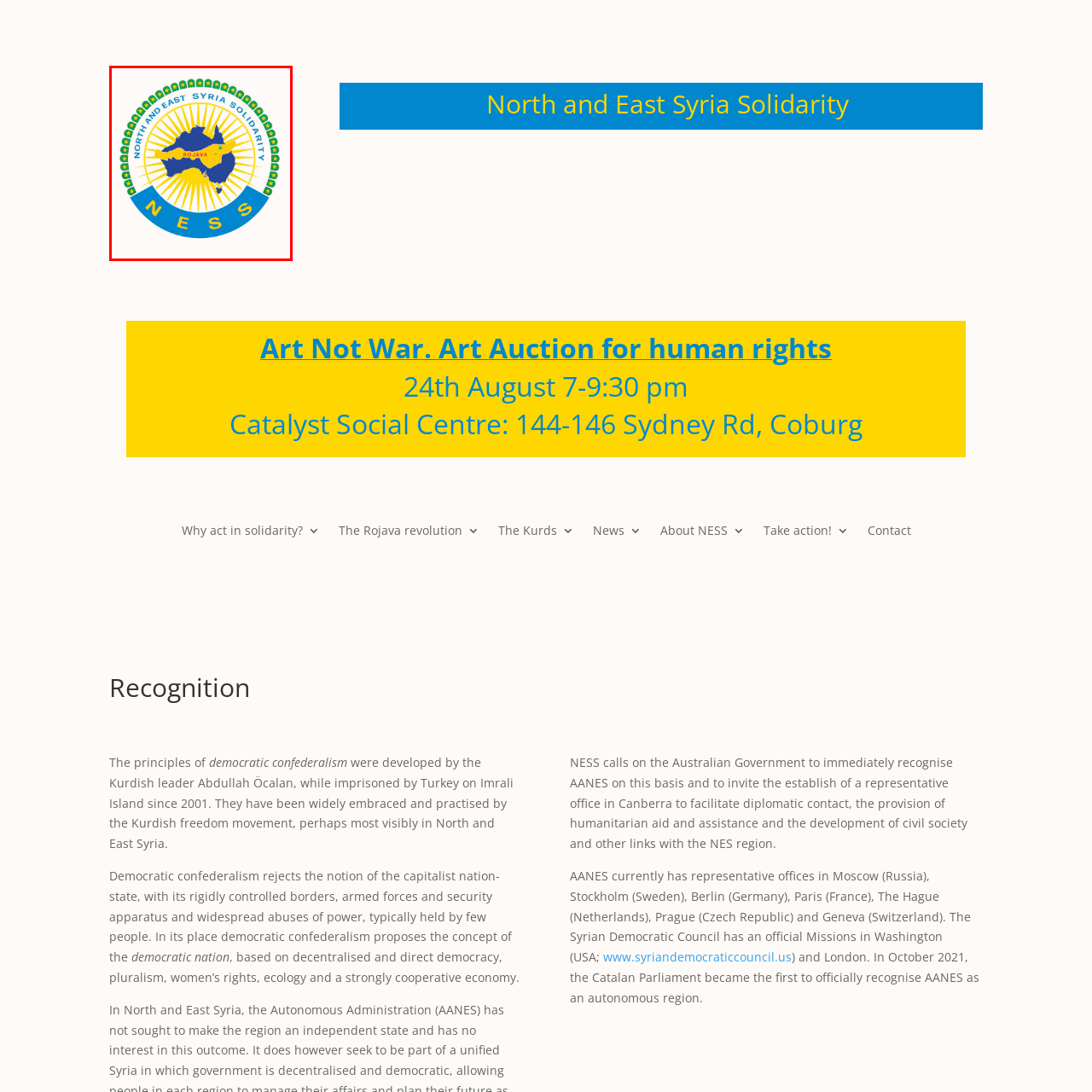Focus on the image outlined in red and offer a detailed answer to the question below, relying on the visual elements in the image:
What do the green leaves in the logo represent?

A ring of green leaves adds a natural element, symbolizing growth and community, which is an important aspect of the solidarity movement.